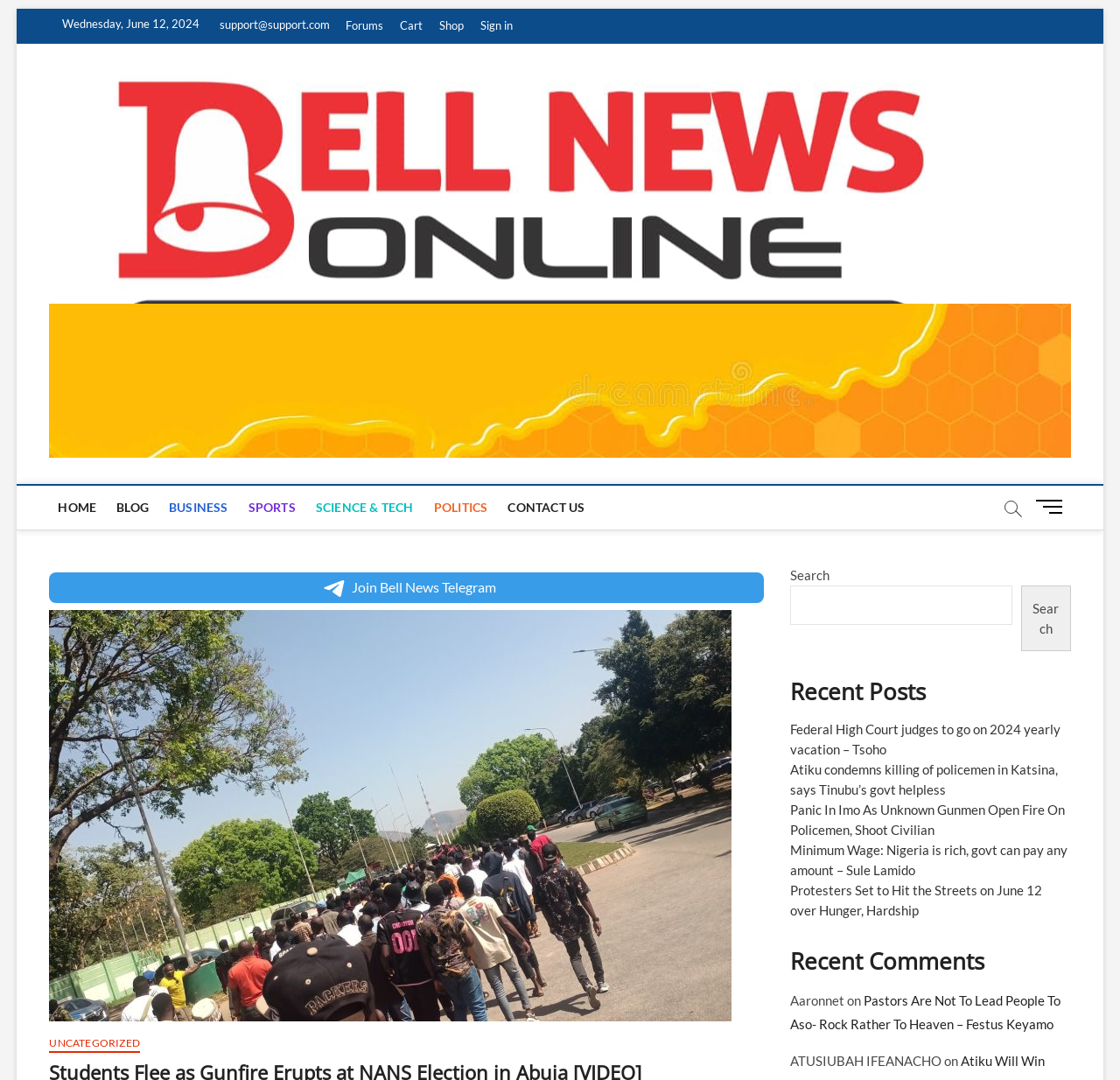What is the name of the website?
Look at the image and answer the question with a single word or phrase.

Bell News